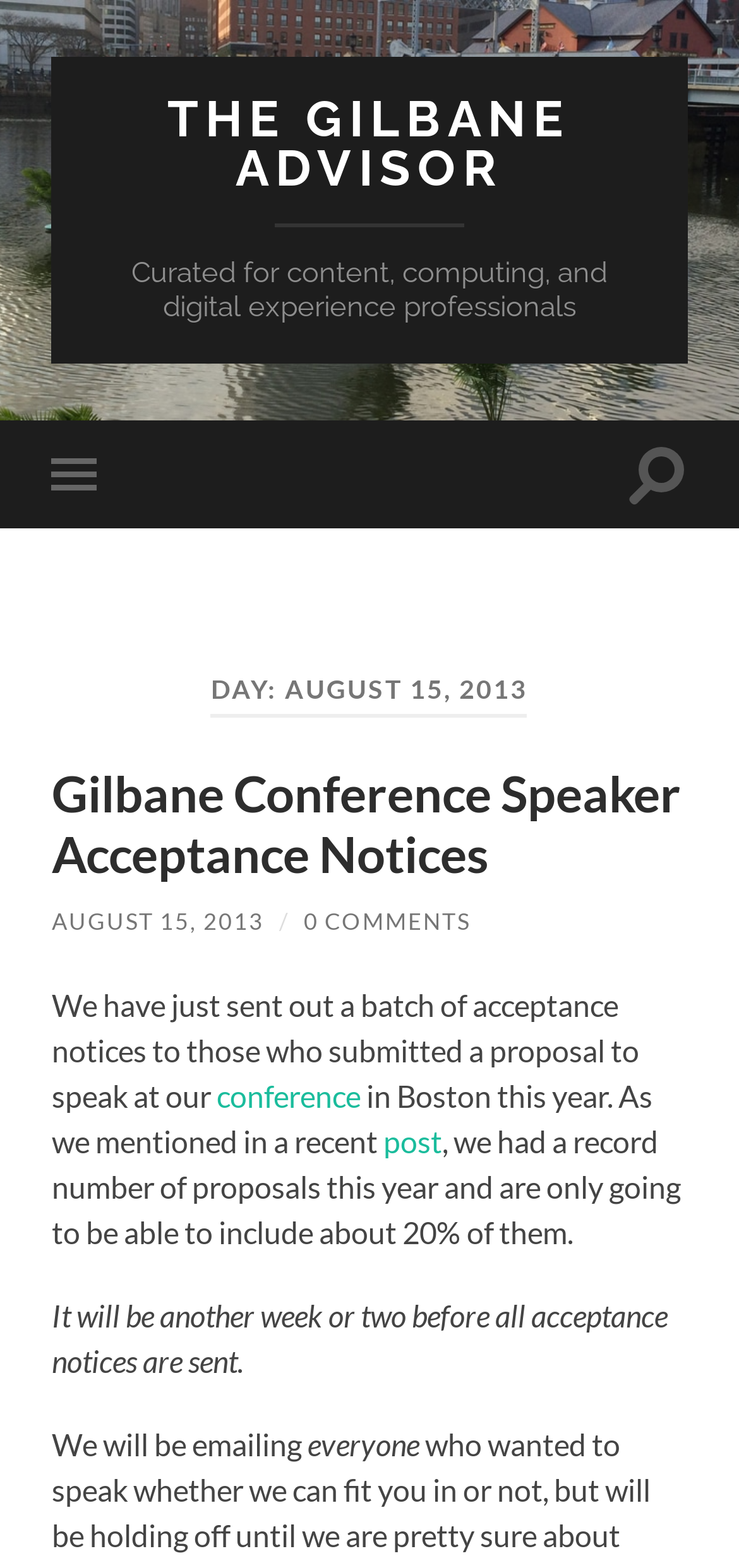Could you provide the bounding box coordinates for the portion of the screen to click to complete this instruction: "Read Gilbane Conference Speaker Acceptance Notices"?

[0.07, 0.487, 0.921, 0.564]